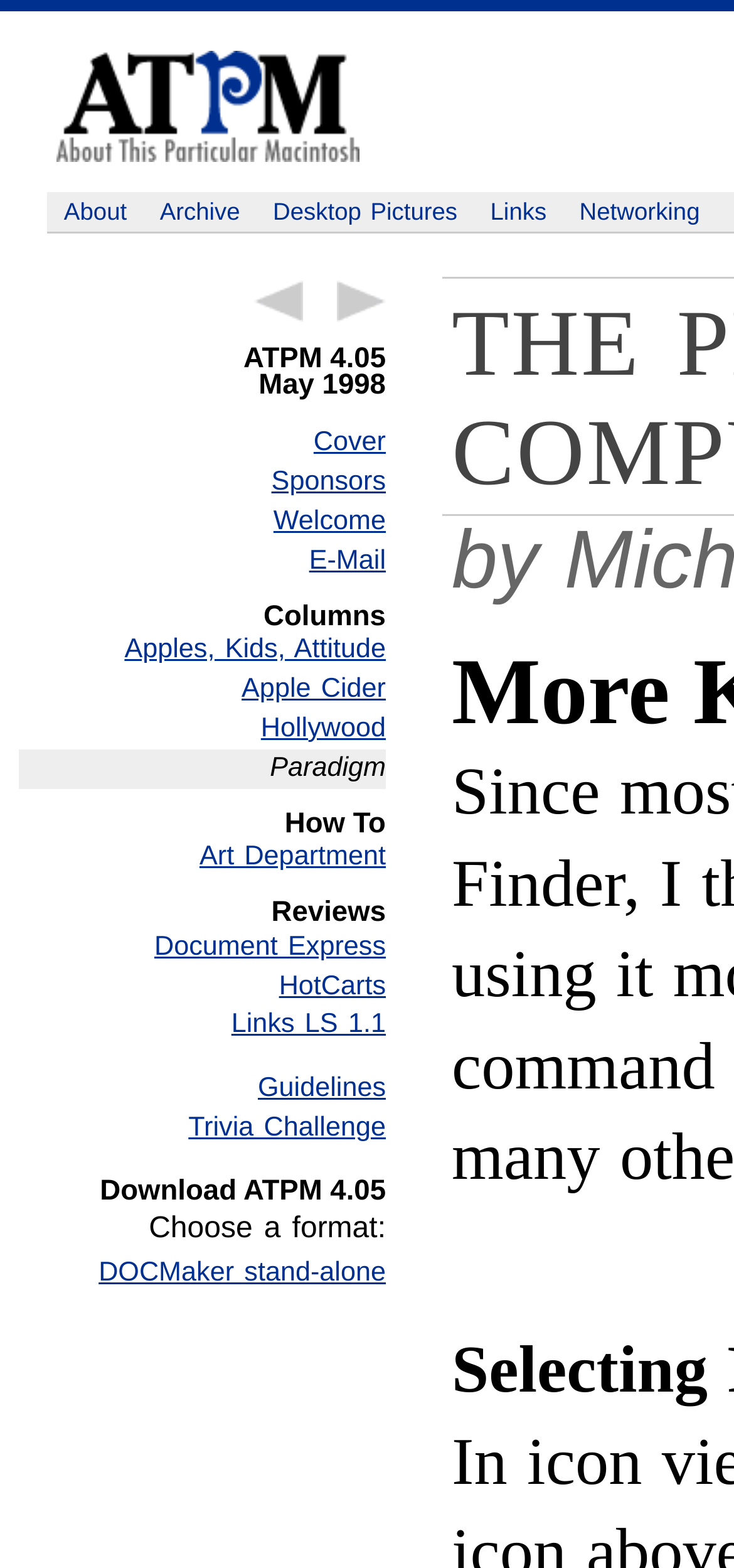Please indicate the bounding box coordinates of the element's region to be clicked to achieve the instruction: "view apple cider column". Provide the coordinates as four float numbers between 0 and 1, i.e., [left, top, right, bottom].

[0.026, 0.428, 0.526, 0.453]